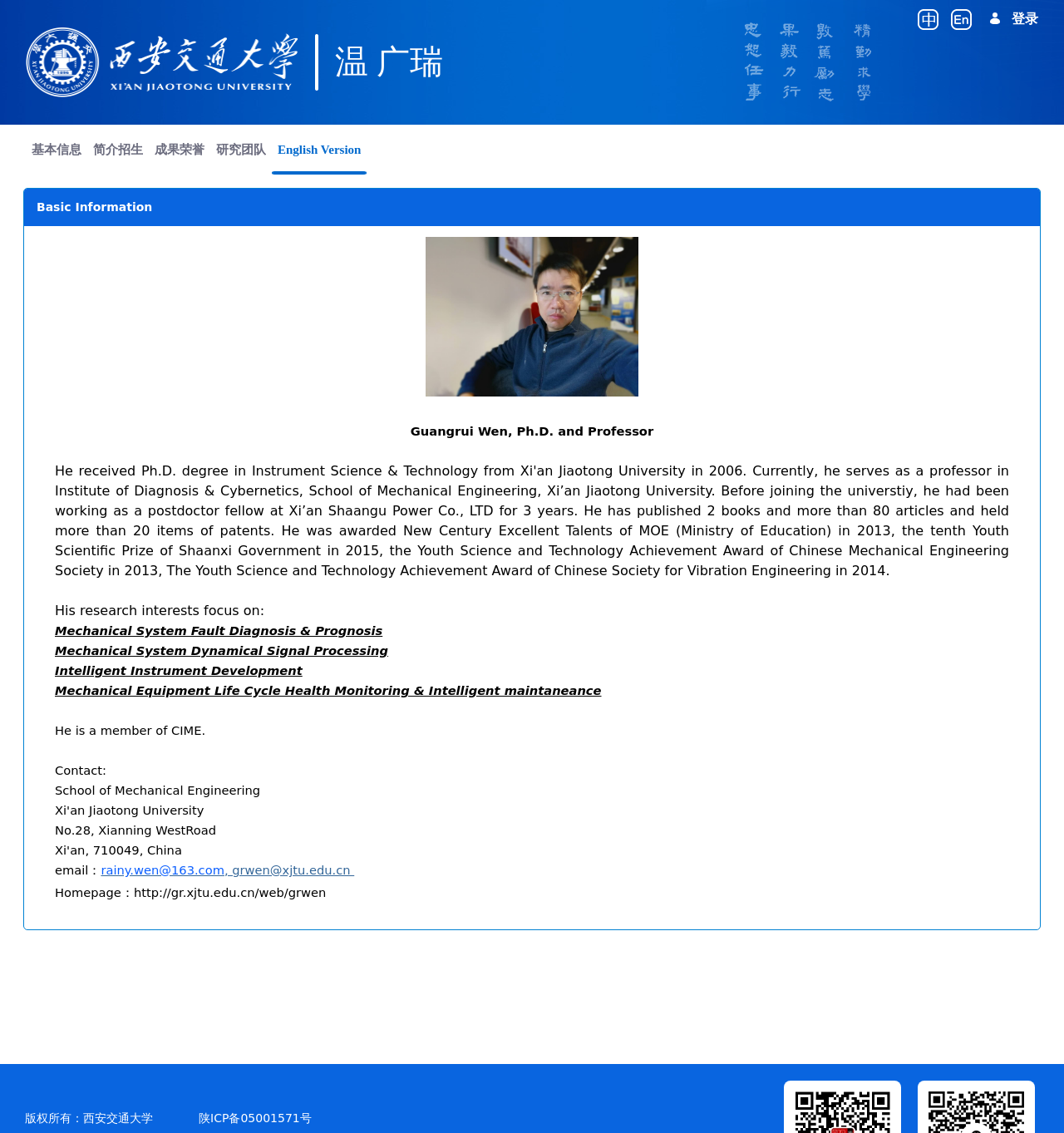Detail the various sections and features of the webpage.

The webpage is a personal homepage of Guangrui Wen, a professor. At the top left, there is a link to the professor's name "温 广瑞" and a horizontal menubar with six menu items: "基本信息", "简介招生", "成果荣誉", "研究团队", and "English Version". 

Below the menubar, there is a heading "English Version - 温 广瑞" followed by a main content area. The main content area is divided into several sections. The first section is titled "Basic Information" and contains a brief introduction to the professor, including his name, title, and a short biography. 

The biography mentions that the professor has published two books and over 80 articles, holds more than 20 patents, and has received several awards. 

The next section lists the professor's research interests, which include Mechanical System Fault Diagnosis & Prognosis, Mechanical System Dynamical Signal Processing, Intelligent Instrument Development, and Mechanical Equipment Life Cycle Health Monitoring & Intelligent maintenance. 

The following section provides the professor's contact information, including his affiliation with the School of Mechanical Engineering, his email addresses, and a link to his homepage. 

At the bottom of the page, there are two lines of text: one stating the copyright of Xi'an Jiaotong University and the other showing the ICP registration number of the website.